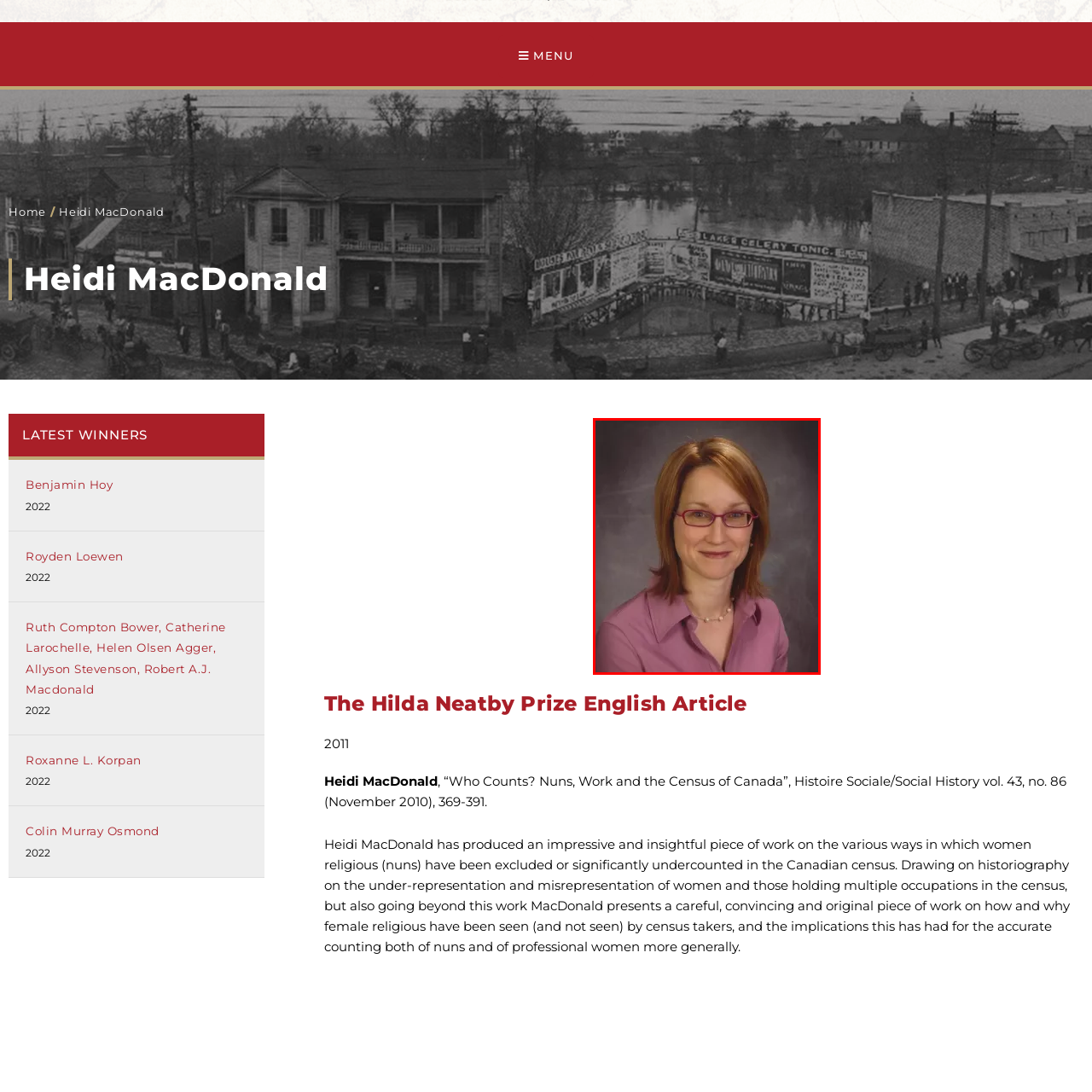Explain in detail what is depicted in the image within the red-bordered box.

The image features Heidi MacDonald, a scholar known for her academic contributions. She has shoulder-length blonde hair and wears glasses with a stylish frame. In the photograph, she is dressed in a light purple blouse, exuding a professional yet approachable demeanor. Her background is a muted gray, drawing attention to her expression, which reflects confidence and warmth. This image accompanies her work related to the Hilda Neatby Prize and highlights her insightful research on the underrepresentation of women in the Canadian census, particularly focusing on religious women.